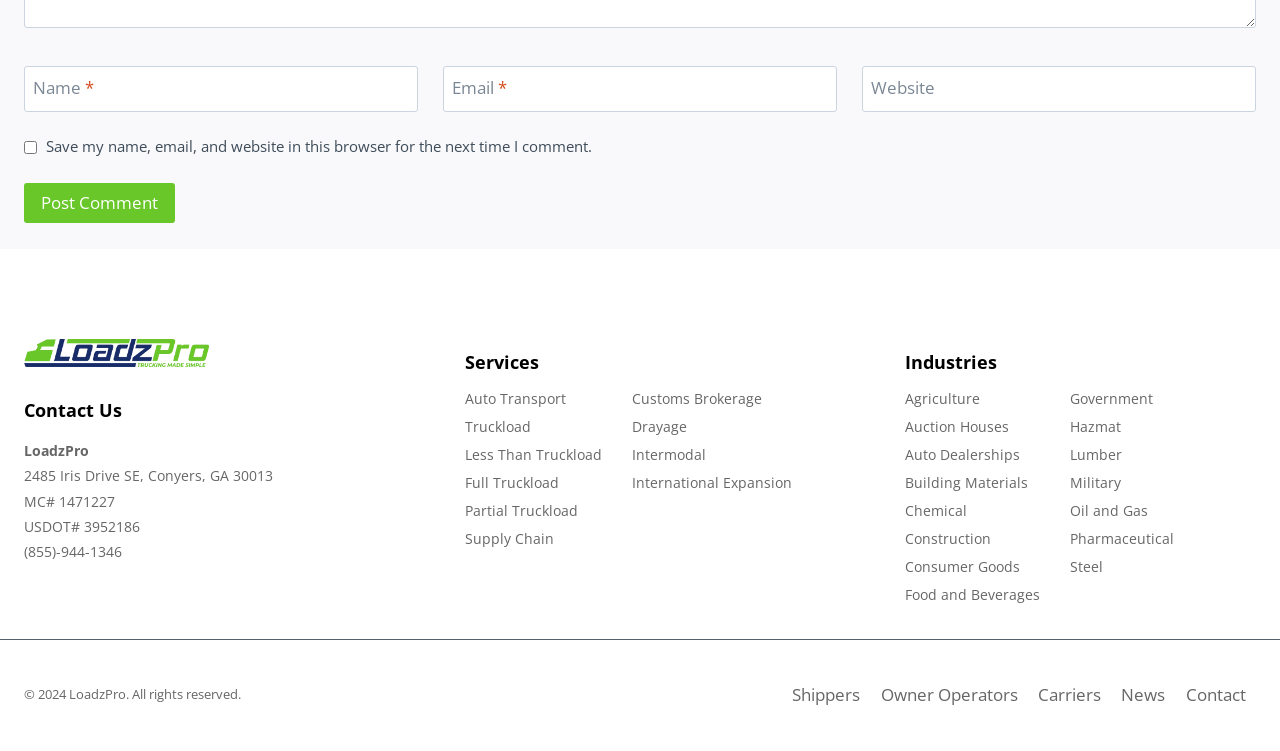Refer to the image and offer a detailed explanation in response to the question: What is the phone number?

The phone number can be found in the contact information section, where it is written as a link '(855)-944-1346'.